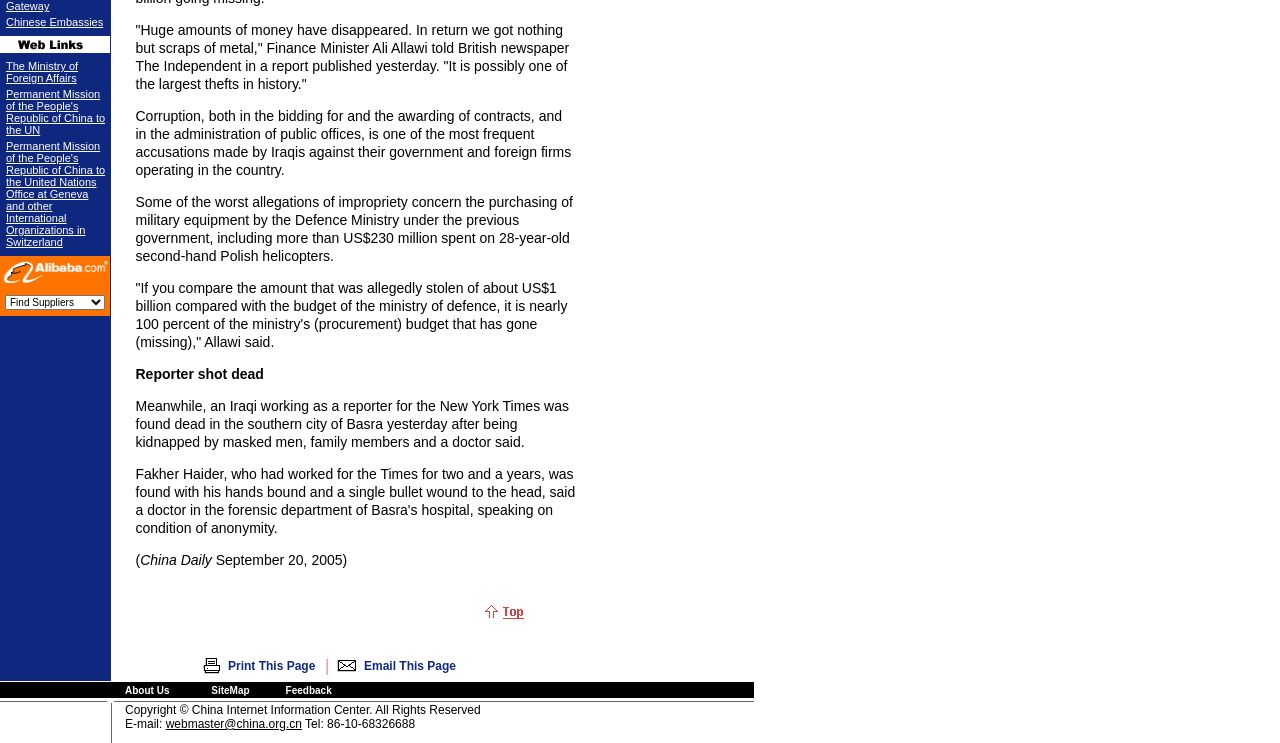Using the provided description: "Feedback", find the bounding box coordinates of the corresponding UI element. The output should be four float numbers between 0 and 1, in the format [left, top, right, bottom].

[0.223, 0.921, 0.259, 0.936]